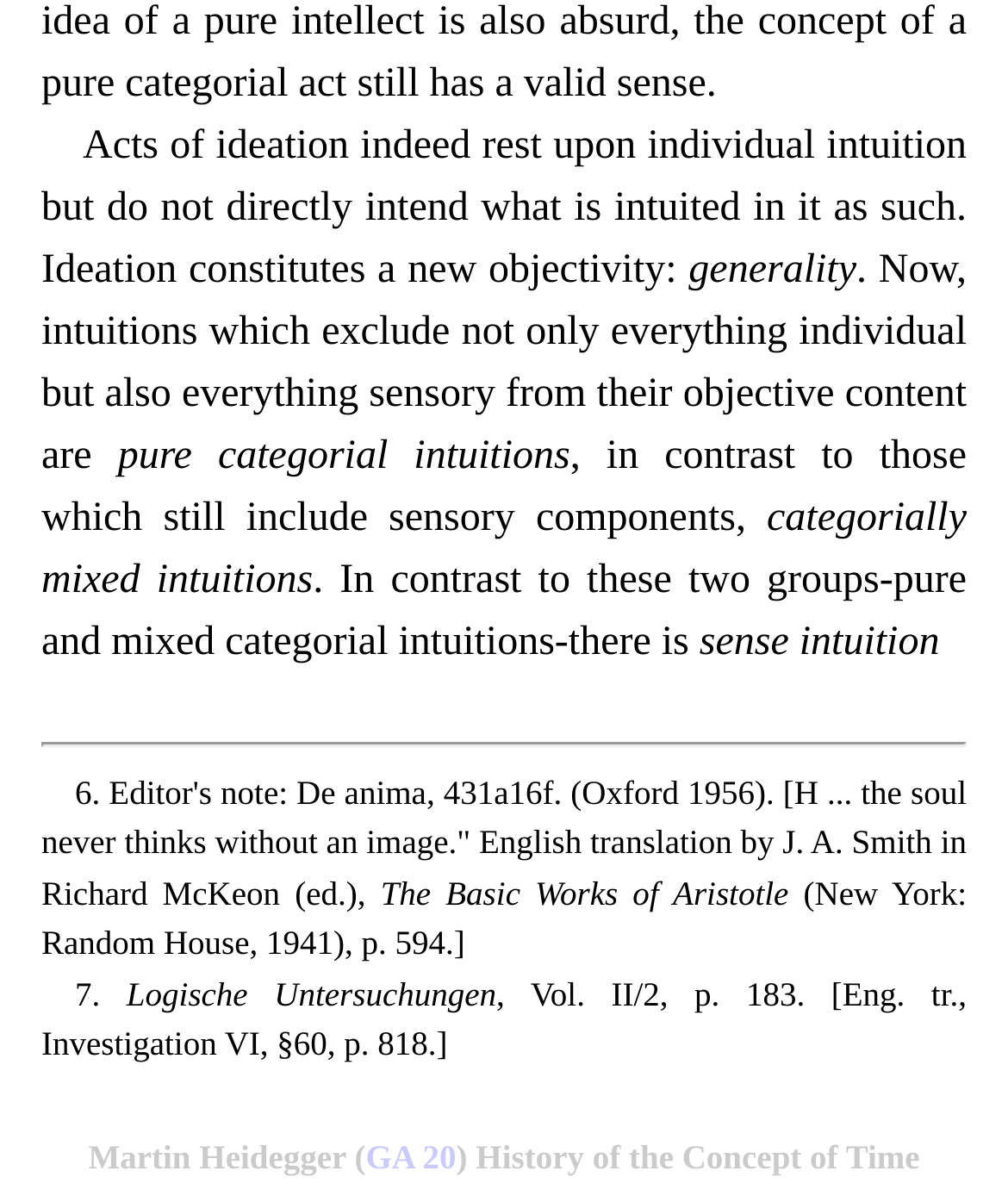What is the volume number of the referenced book?
Look at the image and construct a detailed response to the question.

The text mentions 'Vol. II/2' as part of the reference to 'Logische Untersuchungen', indicating that it is the volume number of the book being cited.